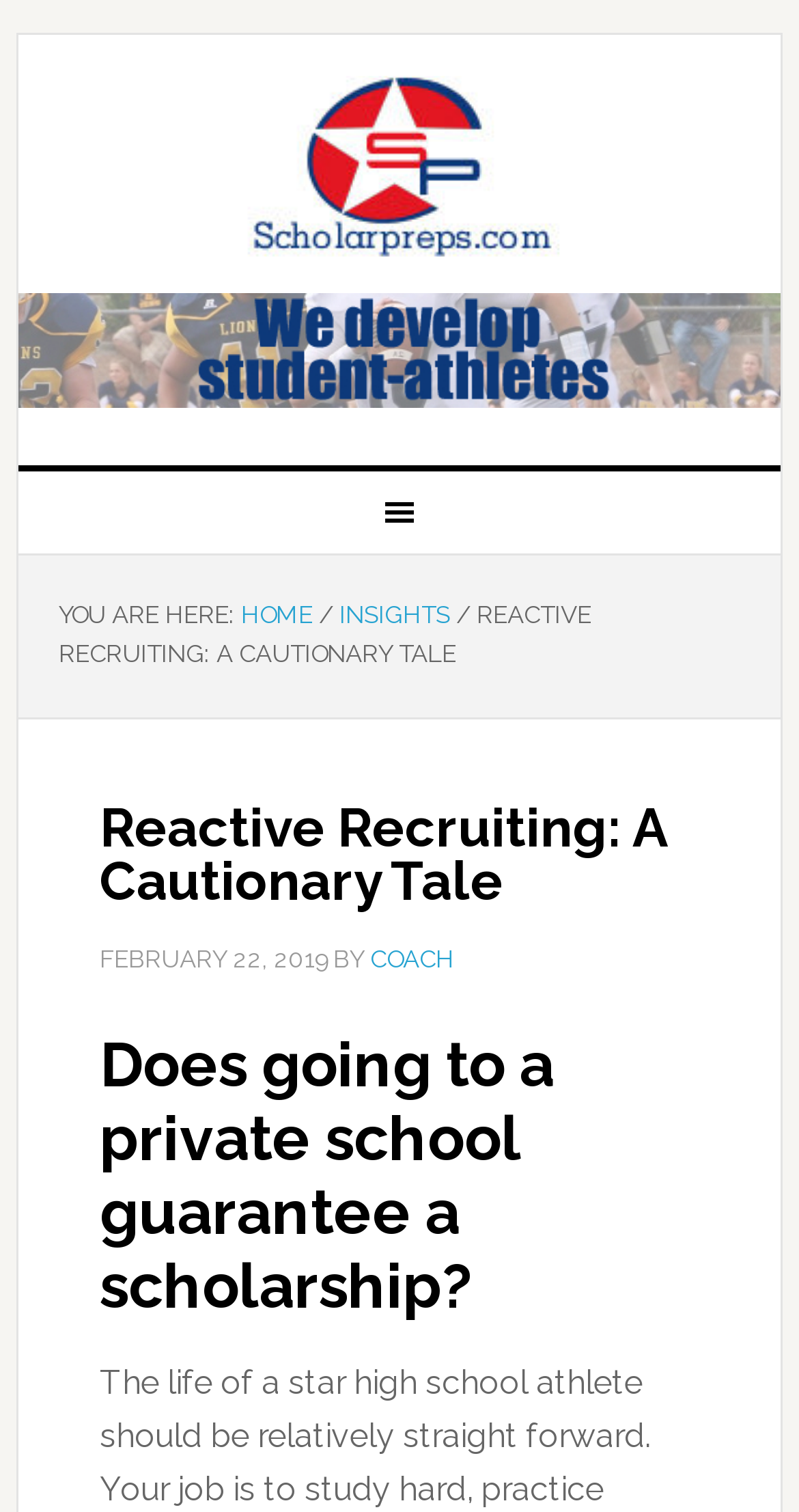Carefully examine the image and provide an in-depth answer to the question: What is the category of the current page?

I found the category of the current page by looking at the navigation element with the text 'YOU ARE HERE:' and its child elements. The link with the text 'INSIGHTS' is one of the child elements, indicating that the current page is part of the INSIGHTS category.